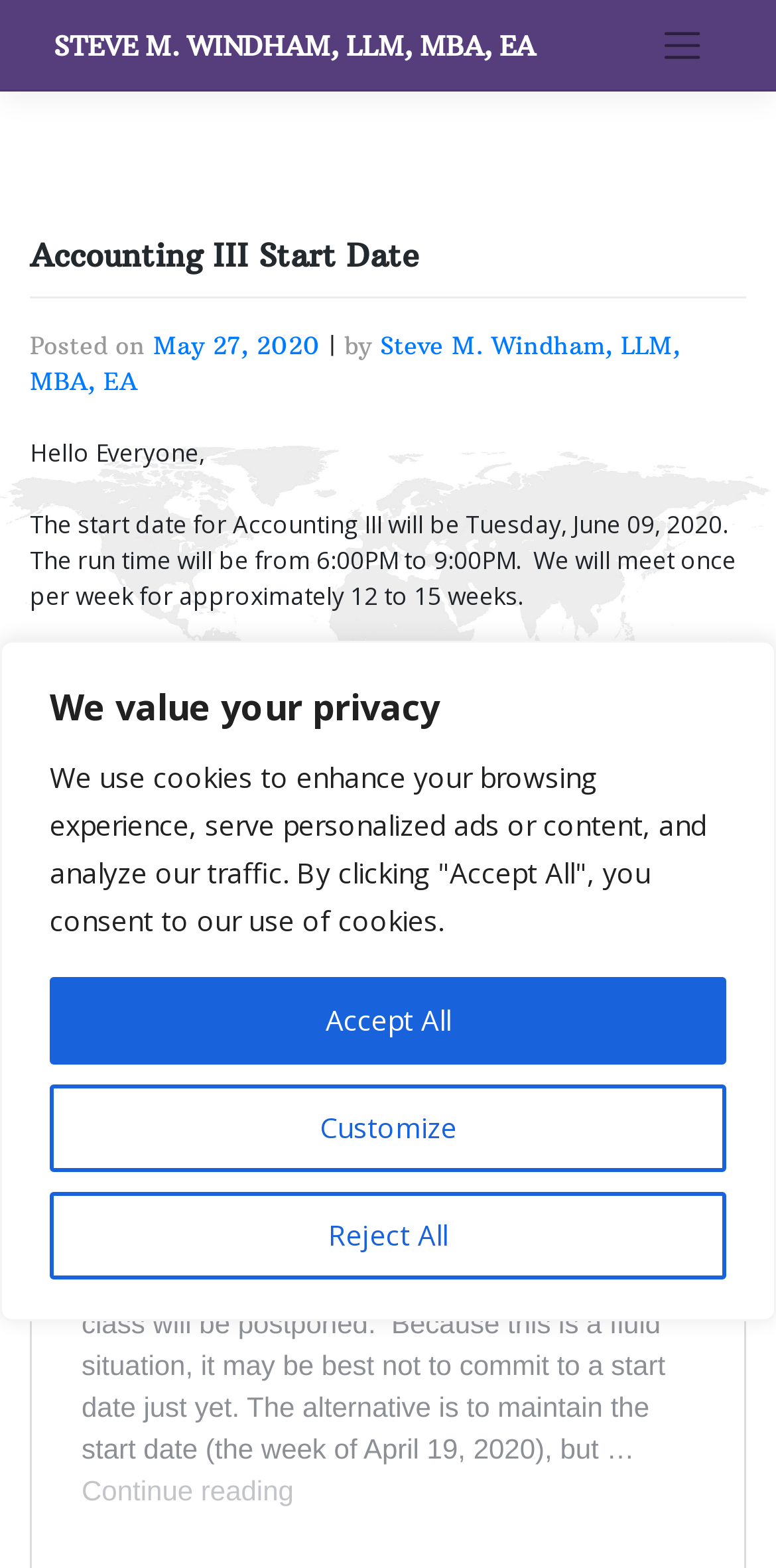What is the start date of Accounting III?
Using the image as a reference, answer the question with a short word or phrase.

Tuesday, June 09, 2020